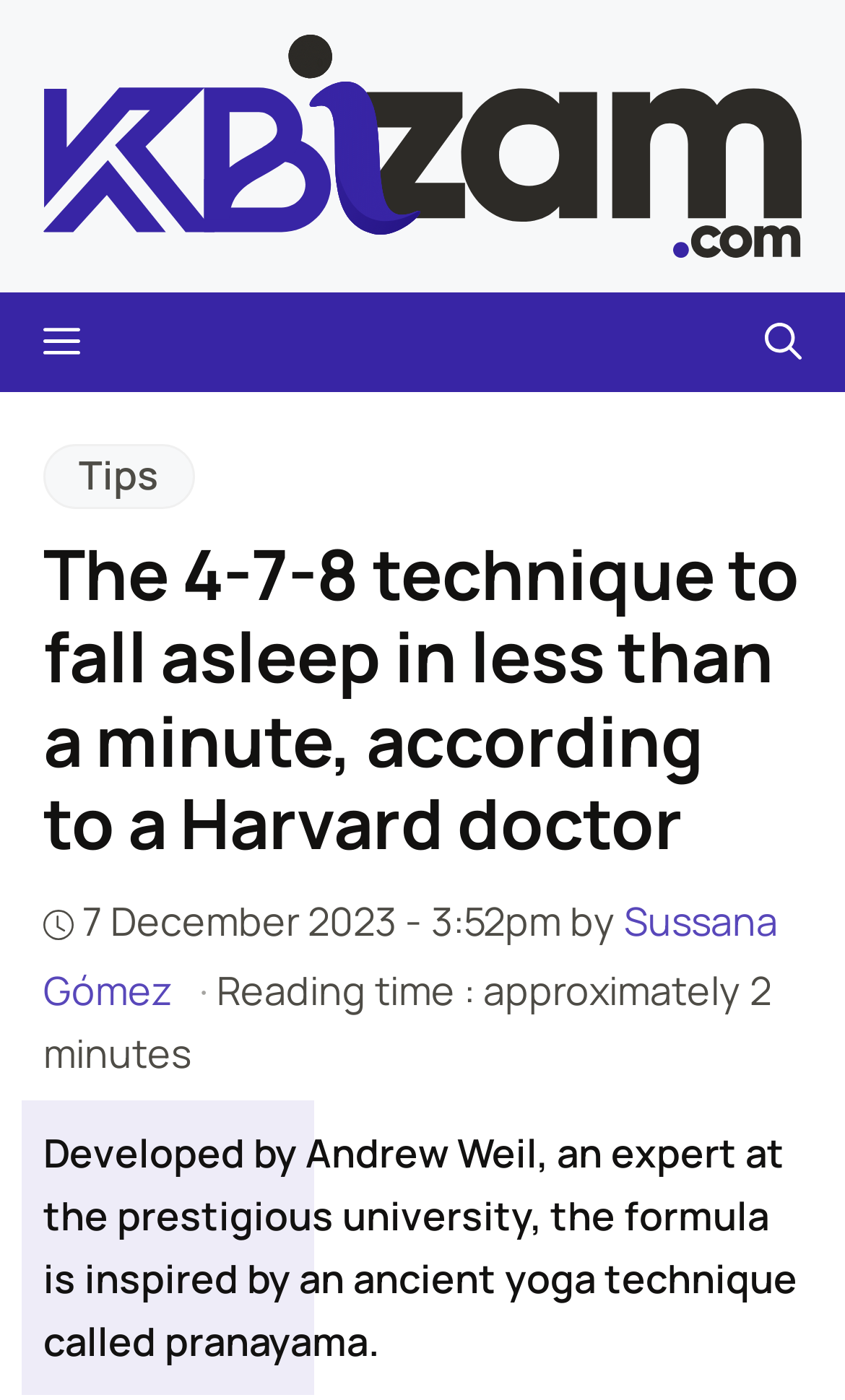What is the principal heading displayed on the webpage?

The 4-7-8 technique to fall asleep in less than a minute, according to a Harvard doctor